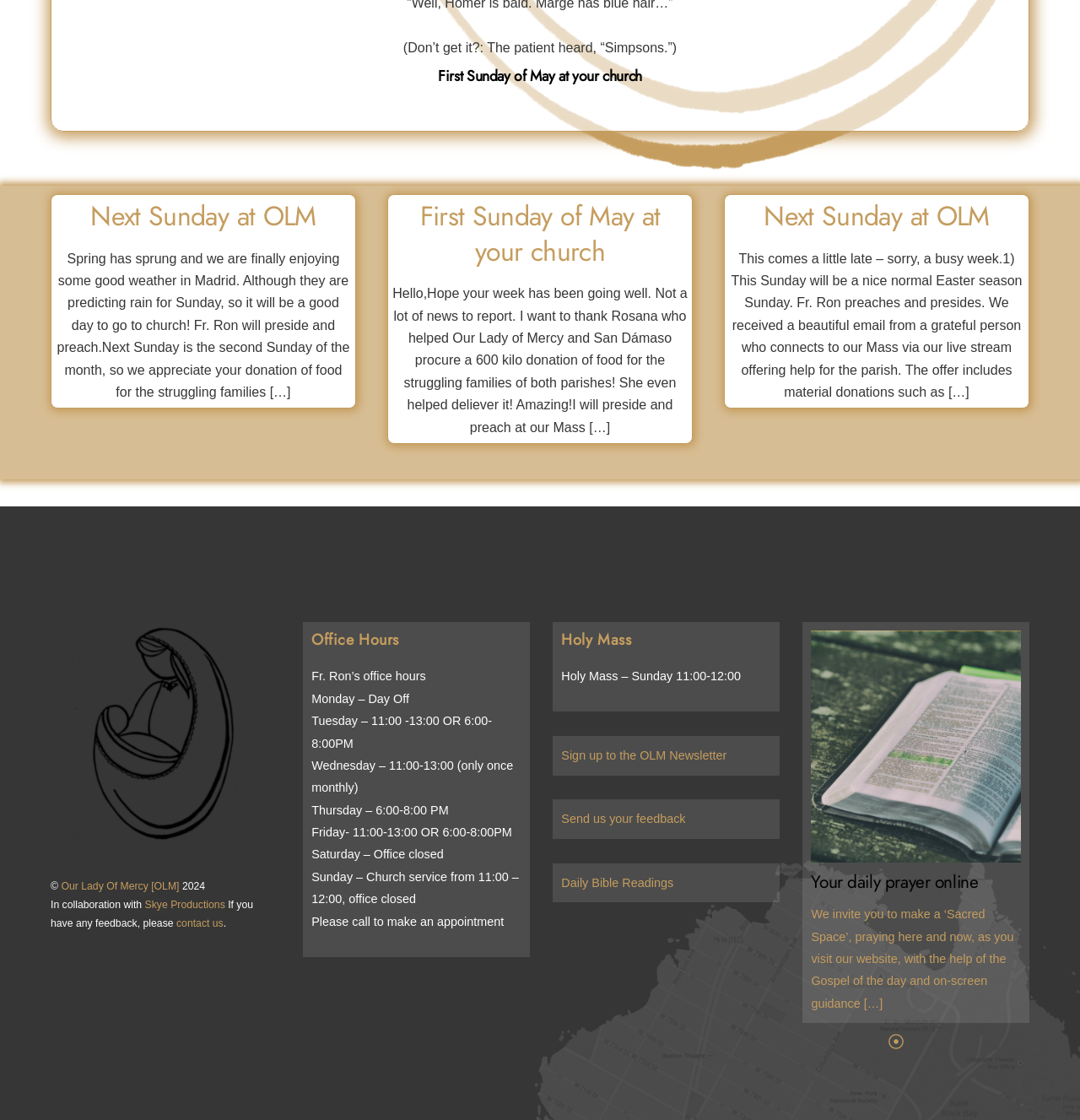Who is the priest mentioned in the articles?
Give a one-word or short phrase answer based on the image.

Fr. Ron